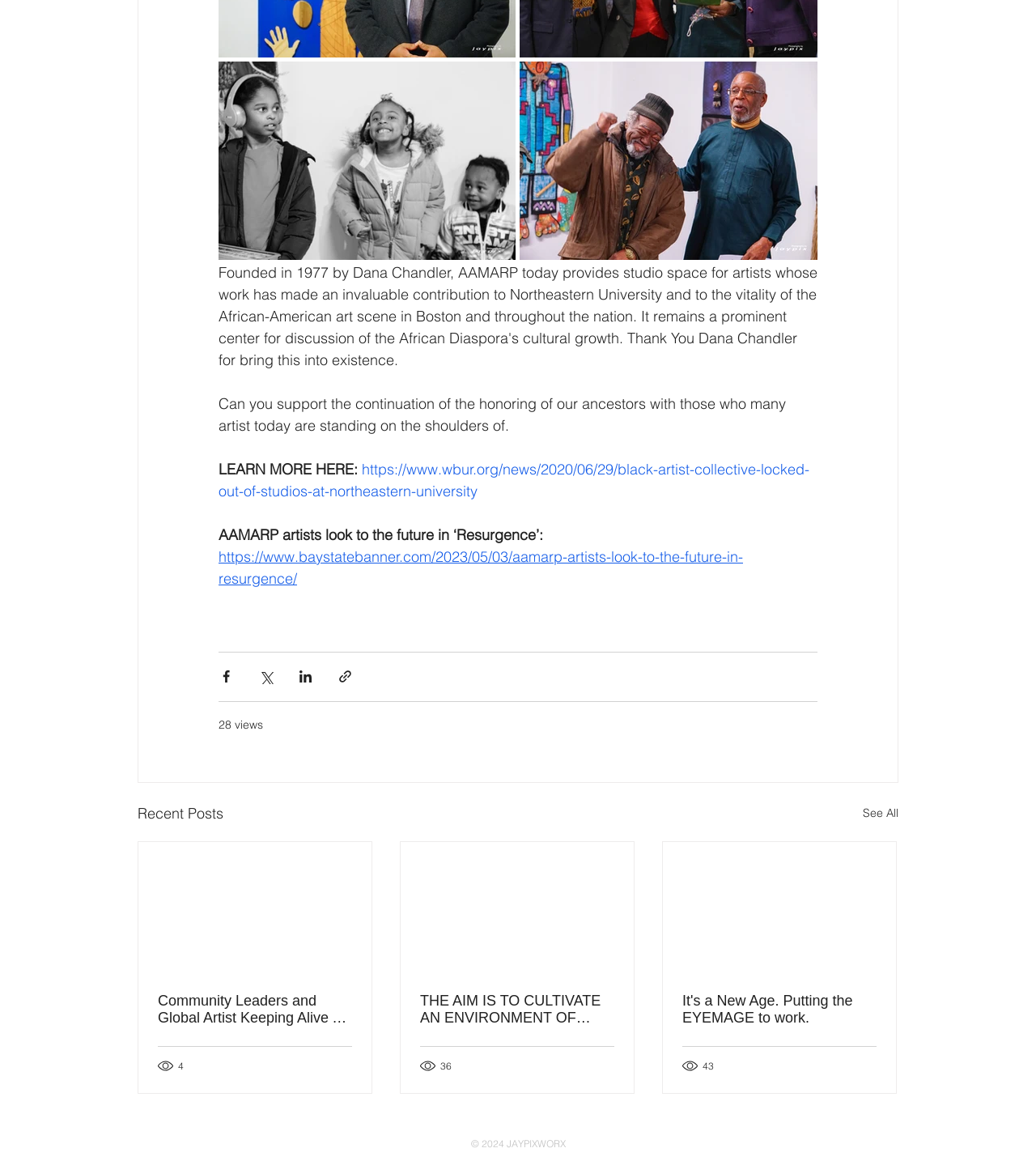Please give a succinct answer to the question in one word or phrase:
What is the copyright year of the webpage?

2024